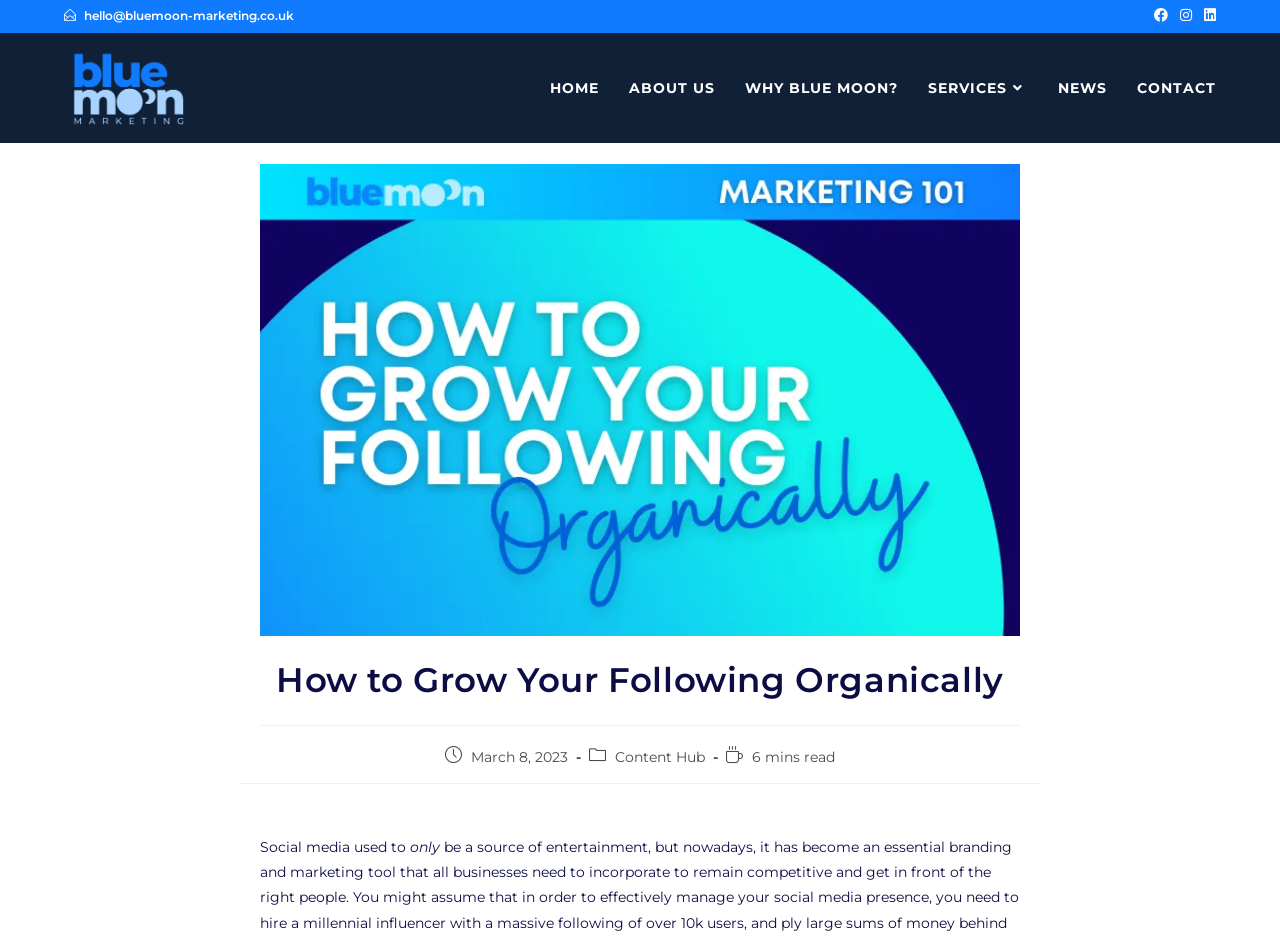Extract the primary header of the webpage and generate its text.

How to Grow Your Following Organically